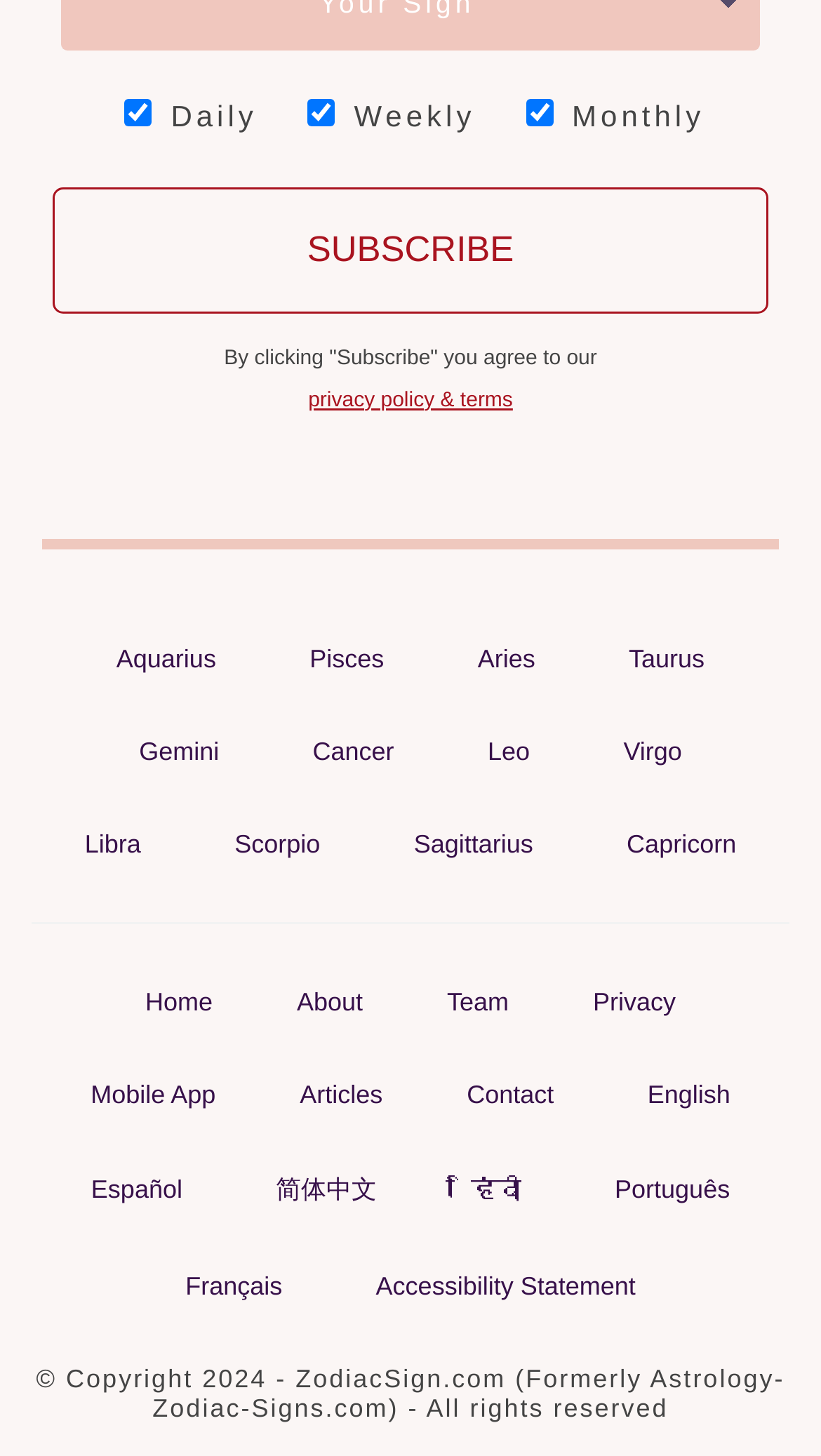What is the language of the website?
Answer the question with as much detail as you can, using the image as a reference.

The presence of links to different language options such as 'English', 'Español', '简体中文', and 'Français' suggests that the website is available in multiple languages.